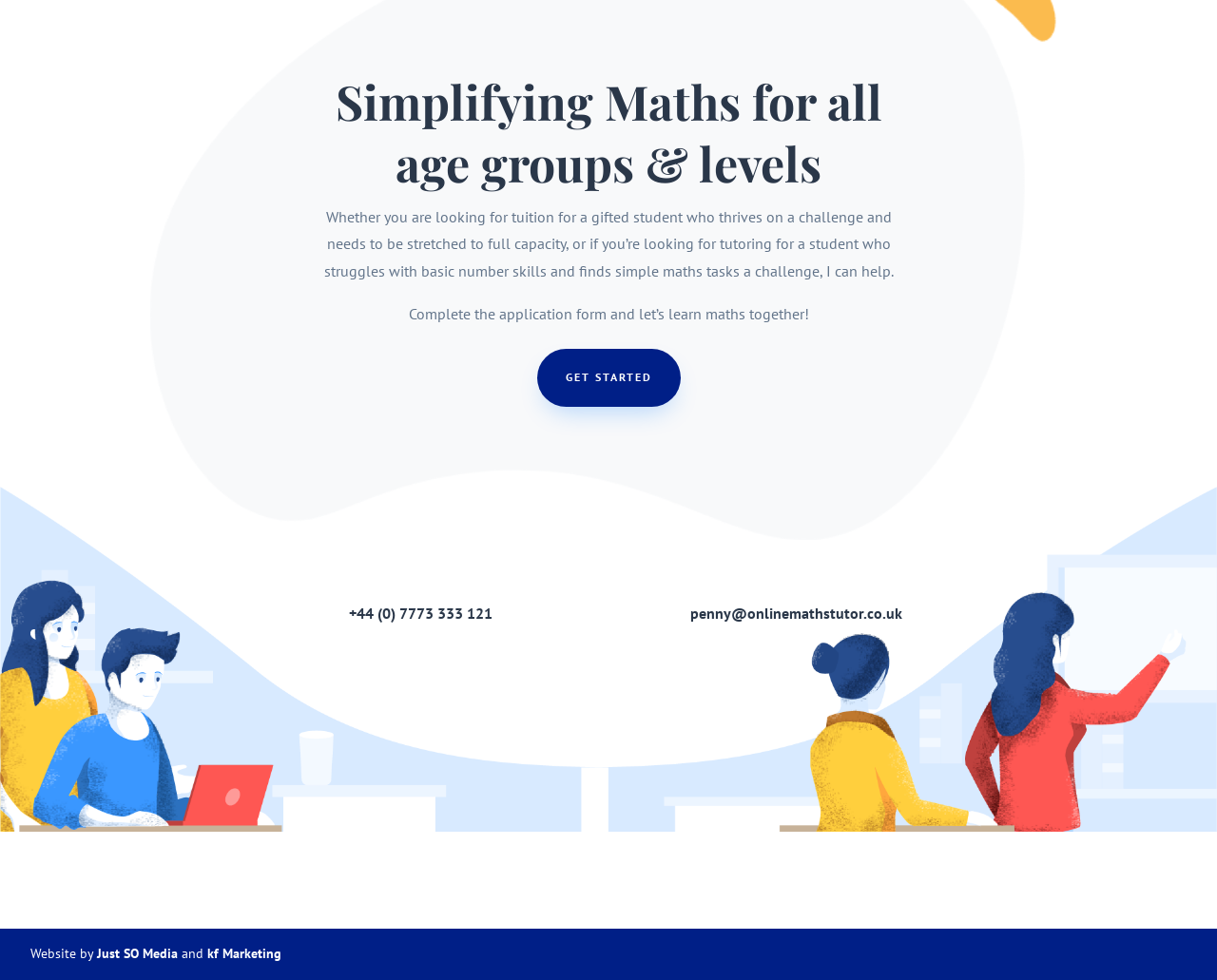Who designed the website?
Answer the question with a single word or phrase derived from the image.

Just SO Media and kf Marketing